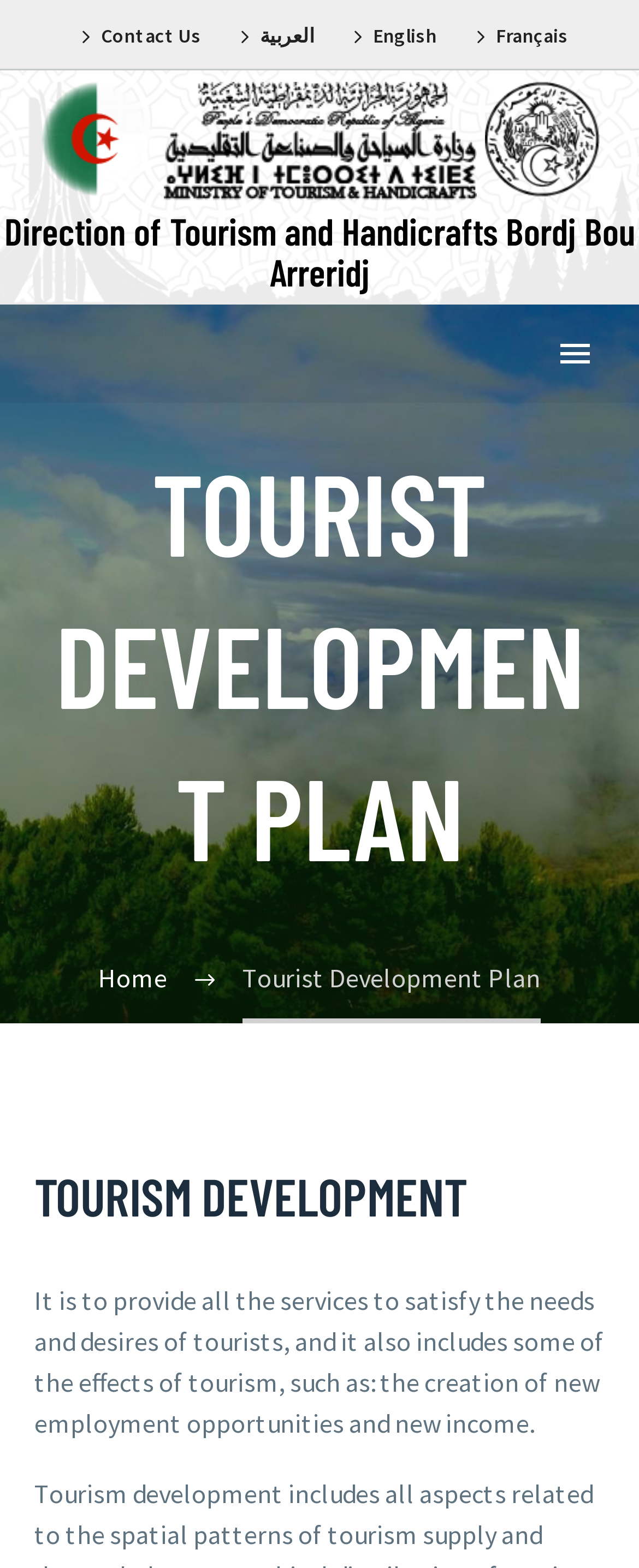Determine the bounding box coordinates of the region to click in order to accomplish the following instruction: "Click Contact Us". Provide the coordinates as four float numbers between 0 and 1, specifically [left, top, right, bottom].

[0.112, 0.007, 0.314, 0.039]